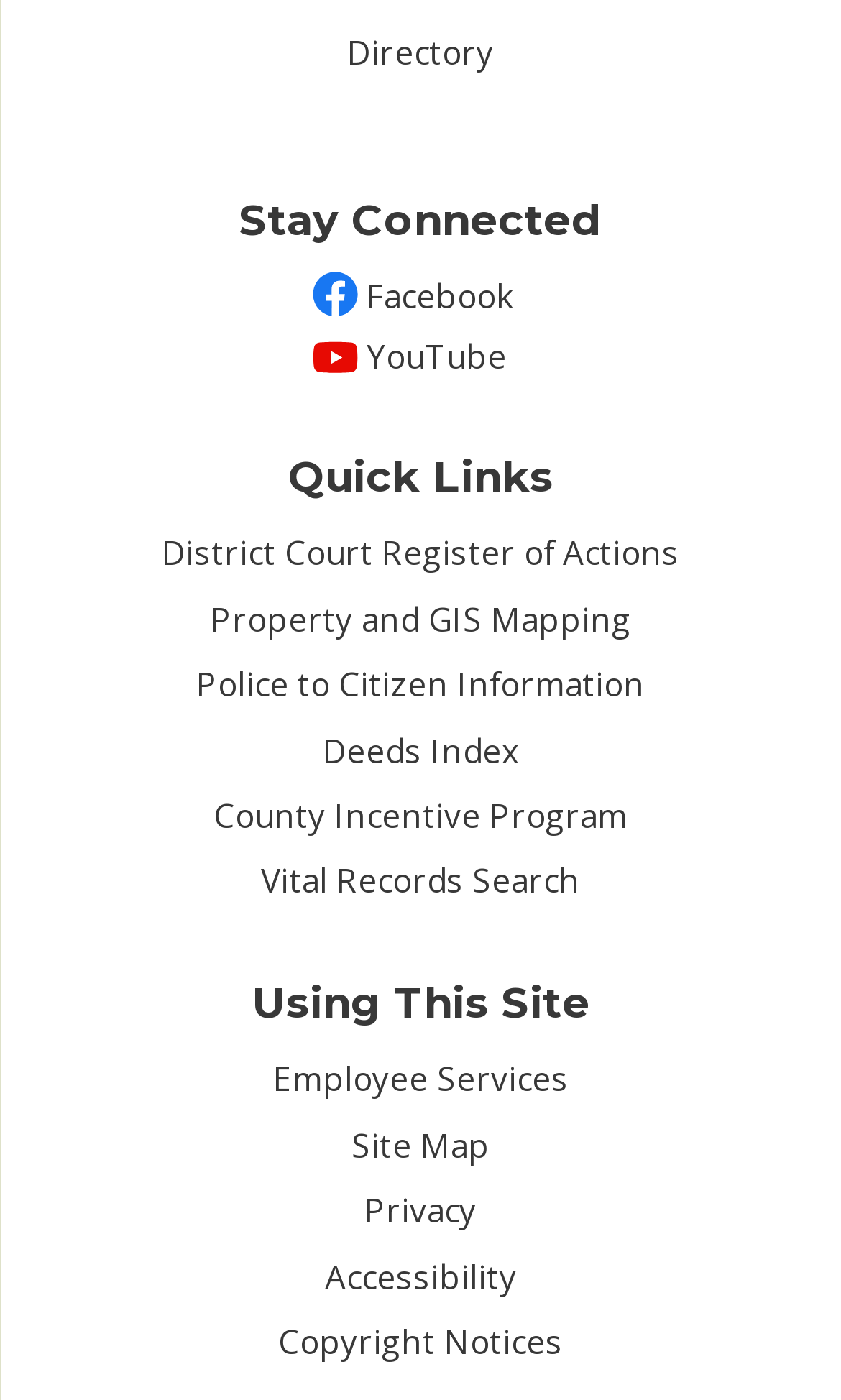Could you provide the bounding box coordinates for the portion of the screen to click to complete this instruction: "Check Vital Records"?

[0.31, 0.613, 0.69, 0.644]